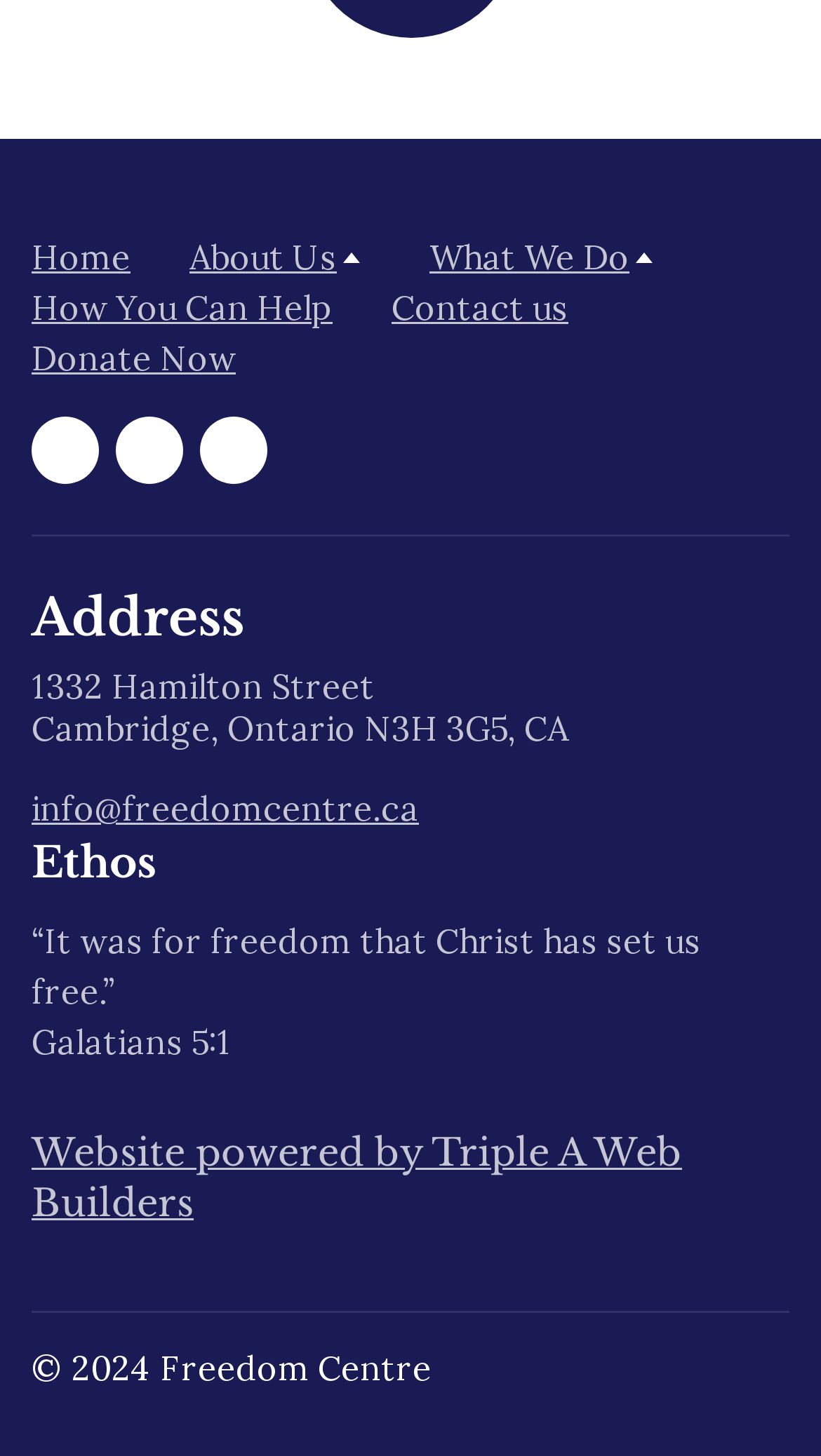What is the address of the Freedom Centre? Observe the screenshot and provide a one-word or short phrase answer.

1332 Hamilton Street